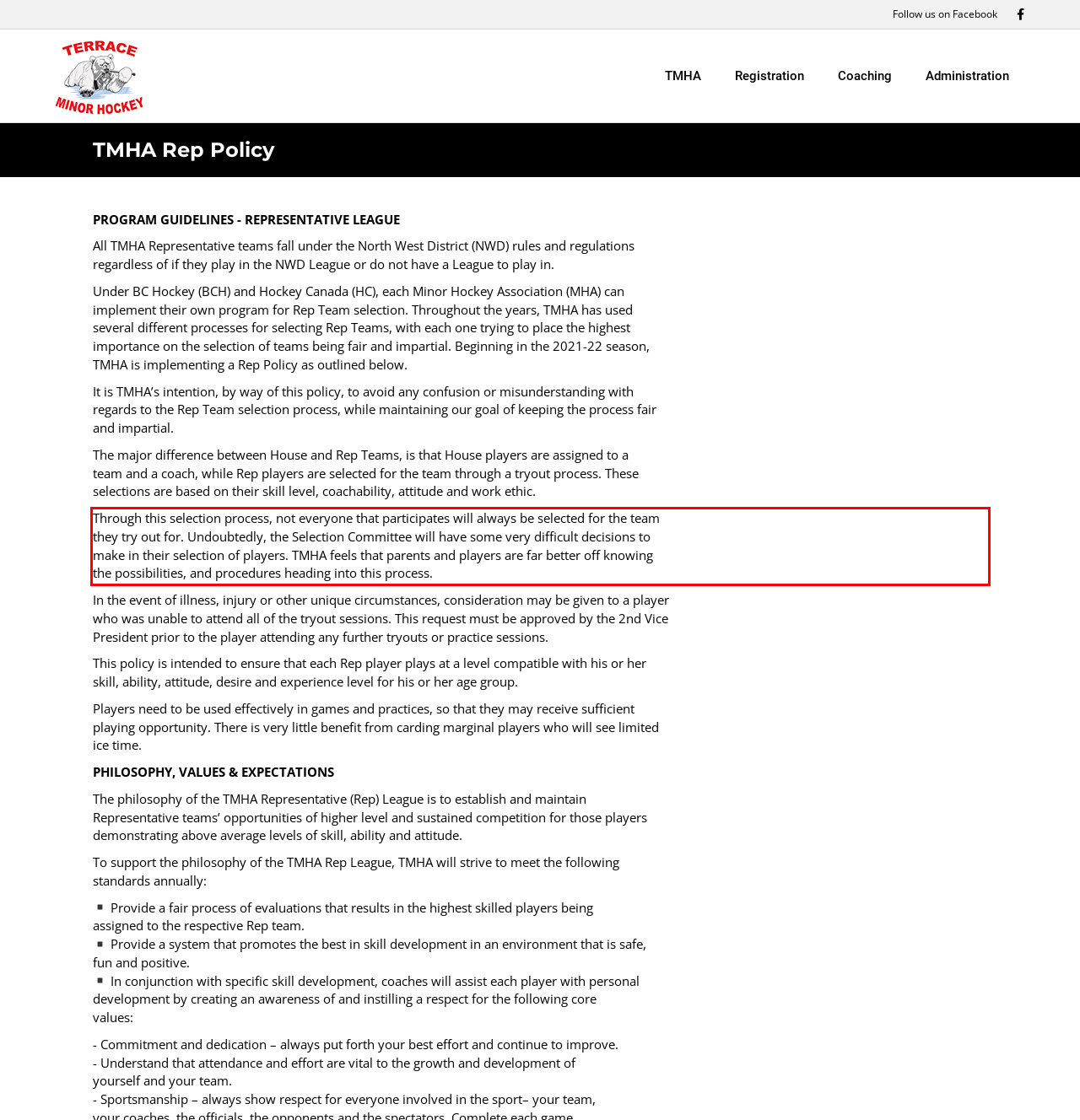The screenshot provided shows a webpage with a red bounding box. Apply OCR to the text within this red bounding box and provide the extracted content.

Through this selection process, not everyone that participates will always be selected for the team they try out for. Undoubtedly, the Selection Committee will have some very difficult decisions to make in their selection of players. TMHA feels that parents and players are far better off knowing the possibilities, and procedures heading into this process.